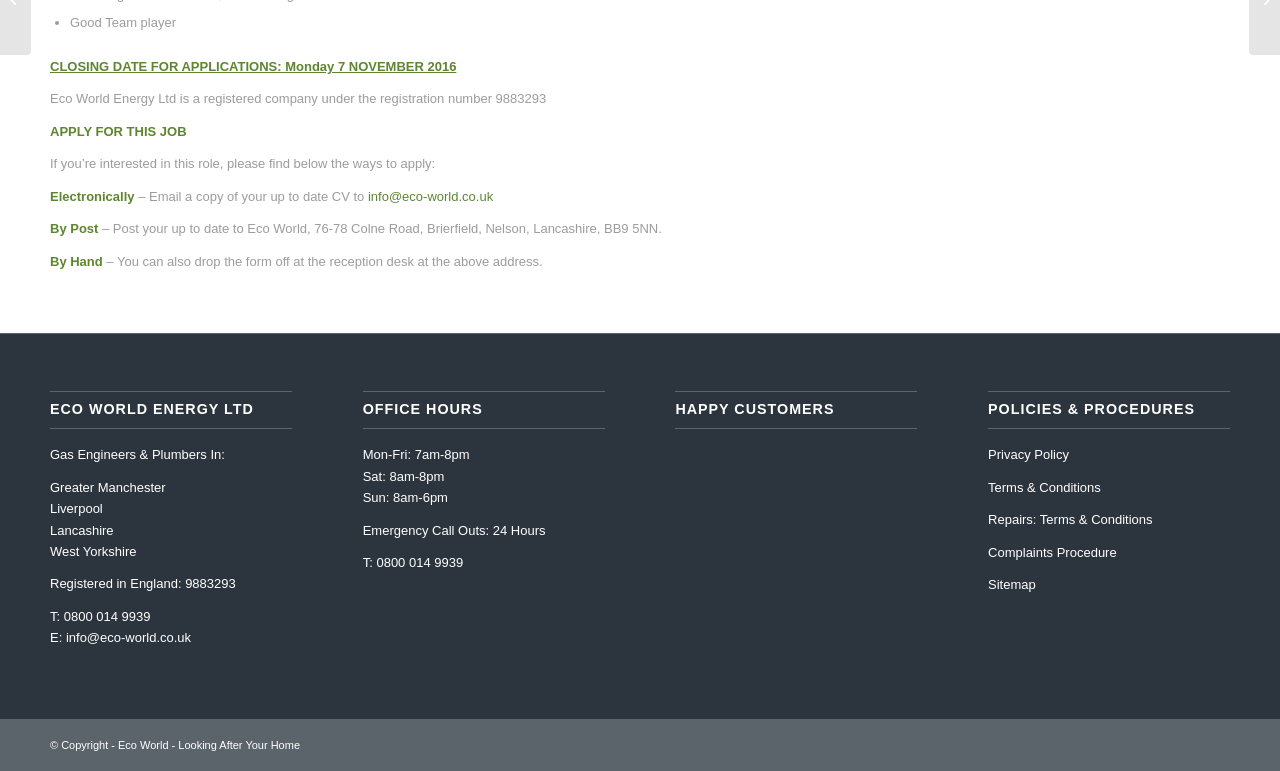Please provide the bounding box coordinates for the UI element as described: "0800 014 9939". The coordinates must be four floats between 0 and 1, represented as [left, top, right, bottom].

[0.294, 0.72, 0.362, 0.739]